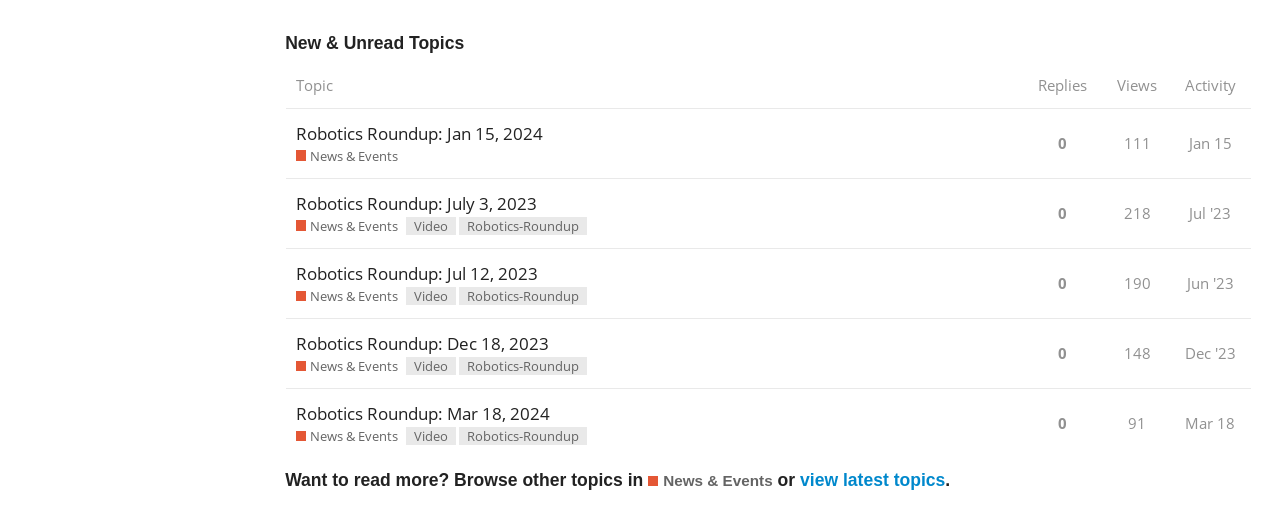From the image, can you give a detailed response to the question below:
What is the view count of the third topic?

The view count of the third topic can be found in the third row of the table, in the column labeled 'Views'. The generic element in this column says 'this topic has been viewed 190 times'.